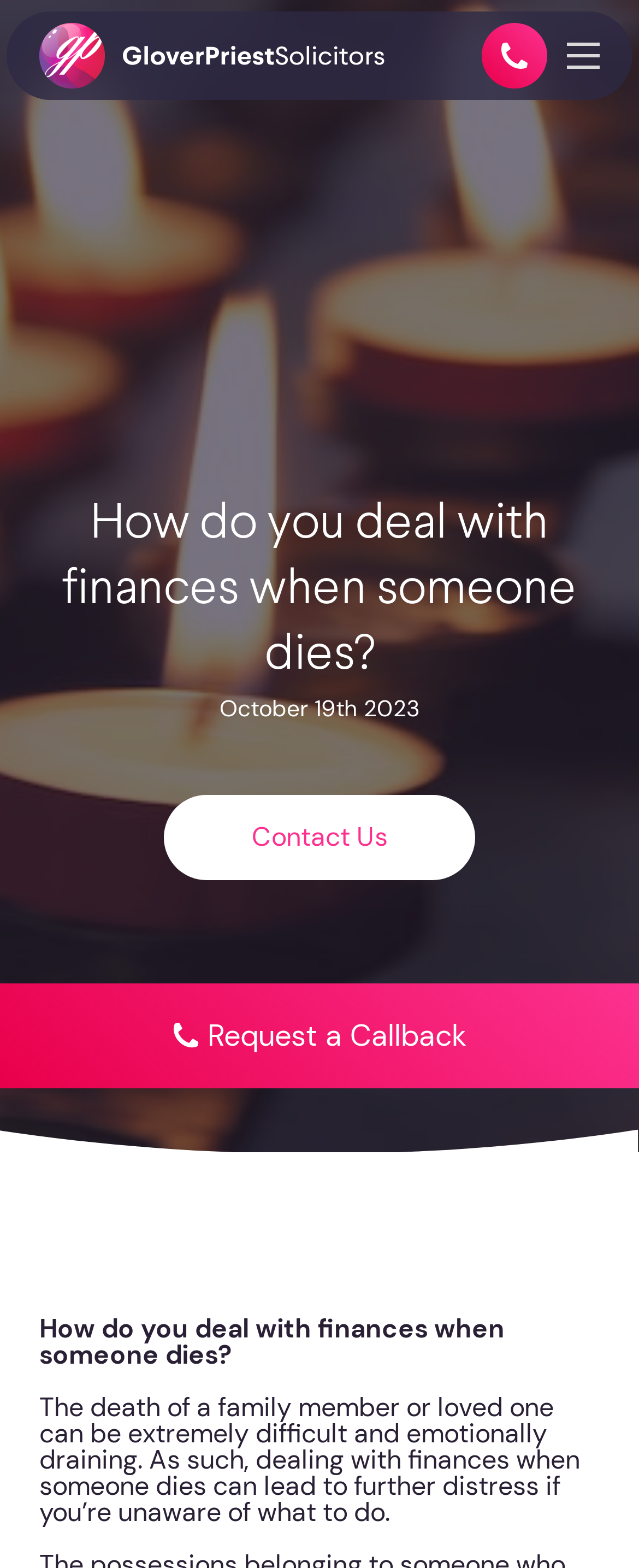Your task is to find and give the main heading text of the webpage.

How do you deal with finances when someone dies?